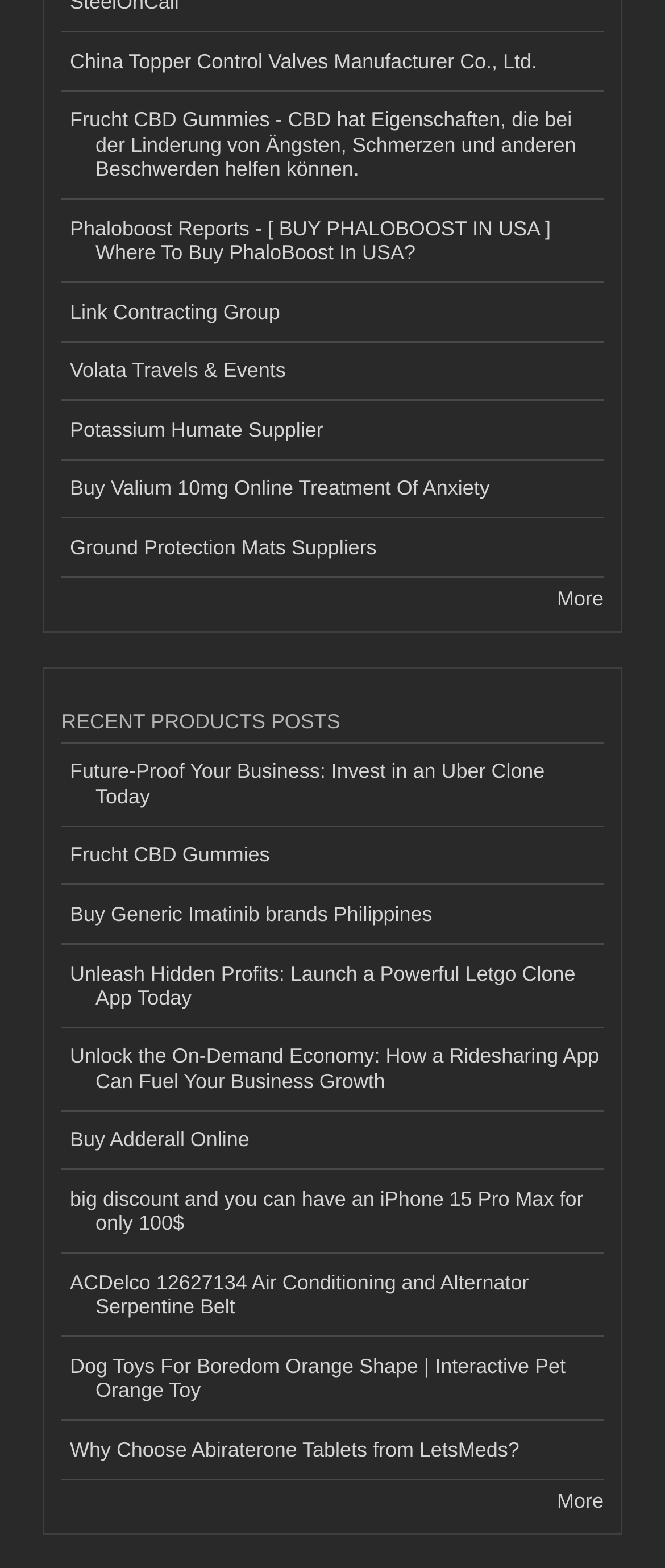Please find the bounding box coordinates of the section that needs to be clicked to achieve this instruction: "Click to see more products".

[0.838, 0.374, 0.908, 0.389]